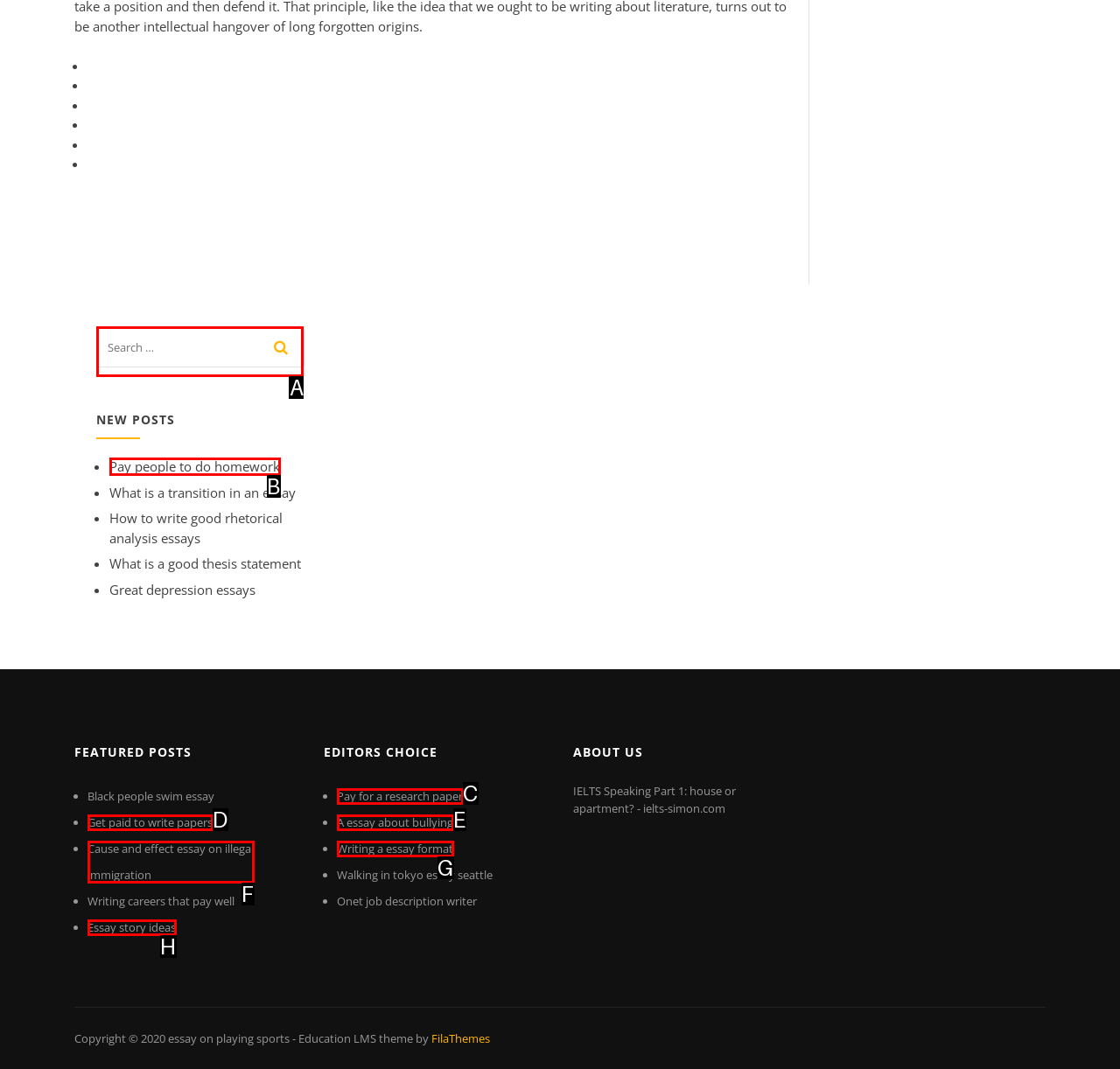Tell me the letter of the correct UI element to click for this instruction: Search for a topic. Answer with the letter only.

A